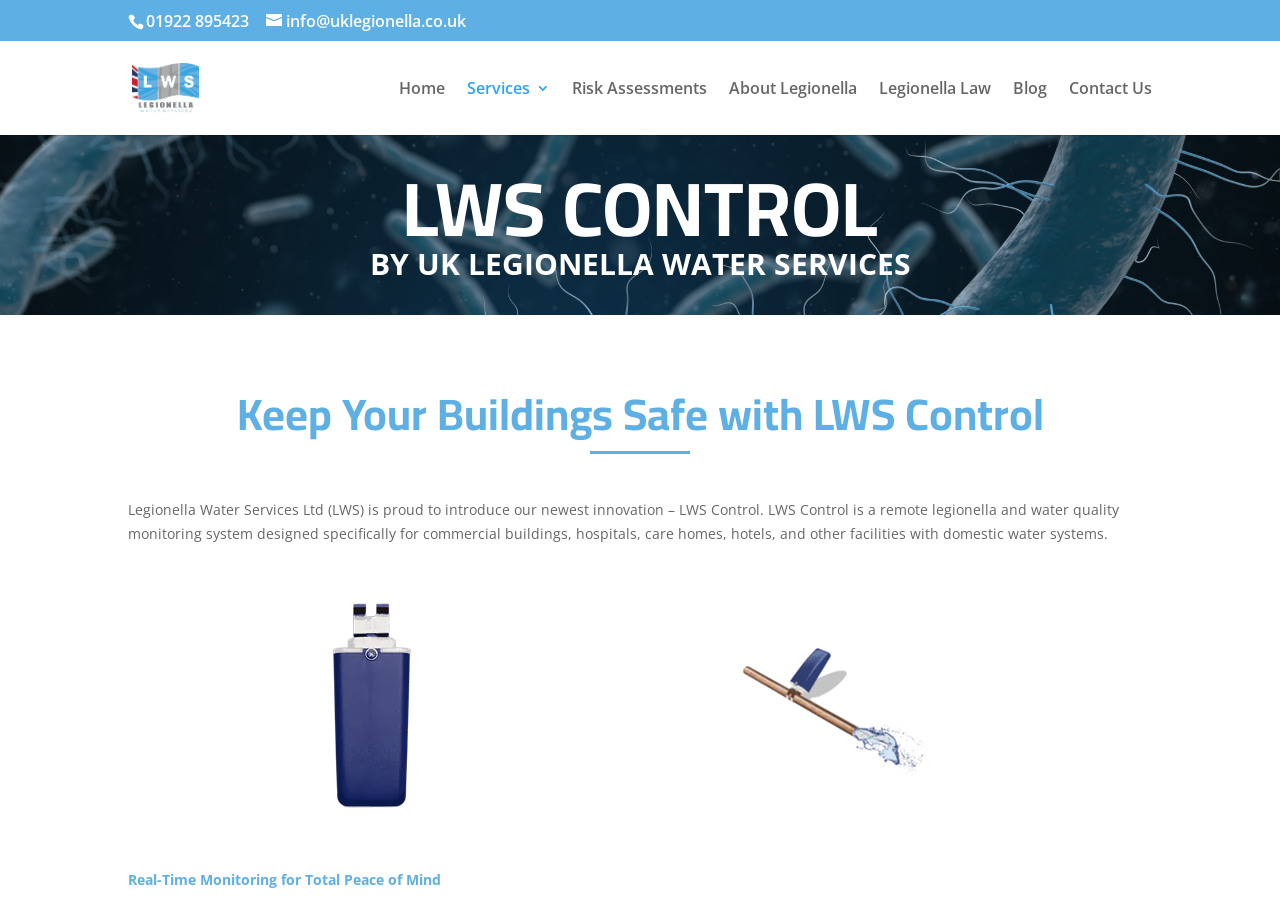What type of facilities can use LWS Control?
From the image, provide a succinct answer in one word or a short phrase.

Commercial buildings, hospitals, care homes, hotels